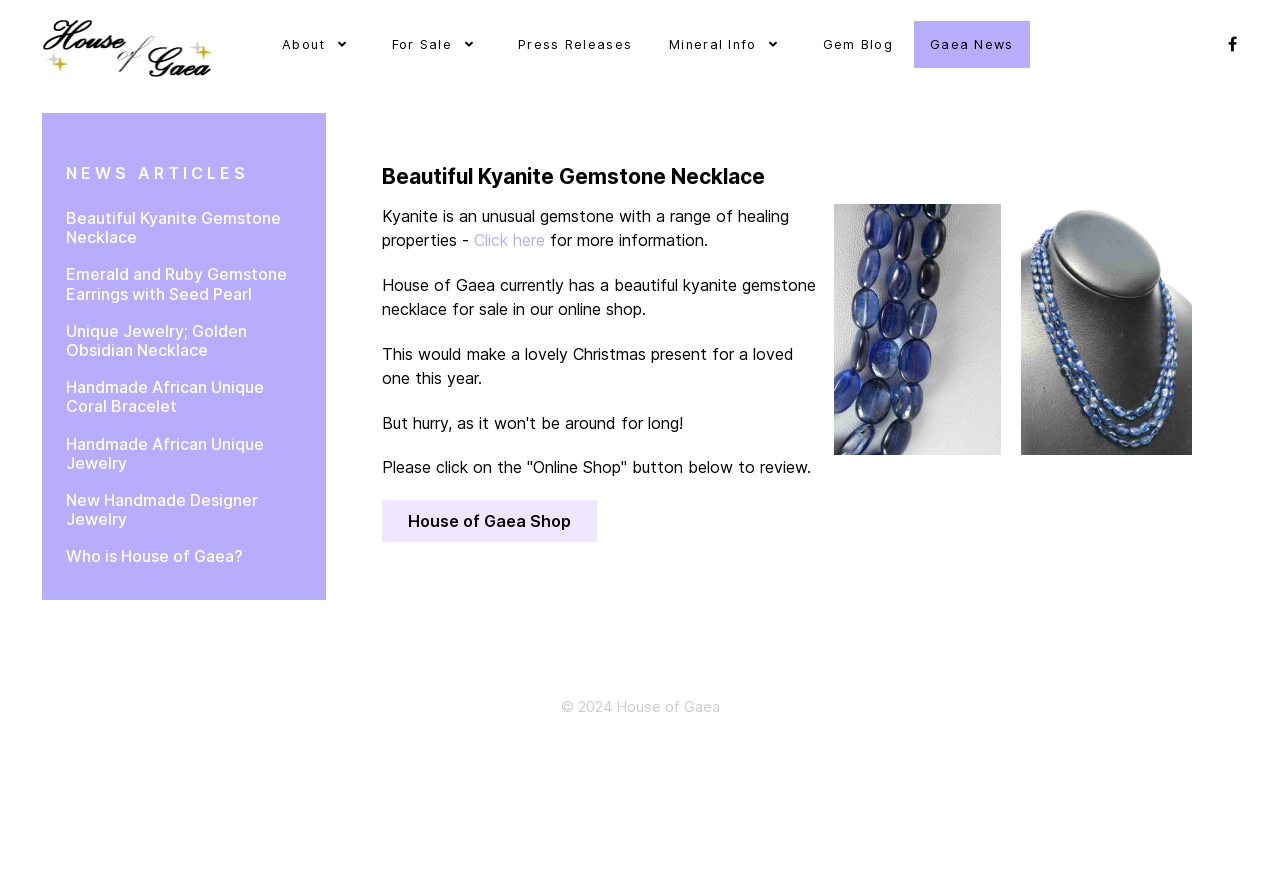Please mark the bounding box coordinates of the area that should be clicked to carry out the instruction: "Read the 'NEWS ARTICLES' heading".

[0.052, 0.184, 0.236, 0.212]